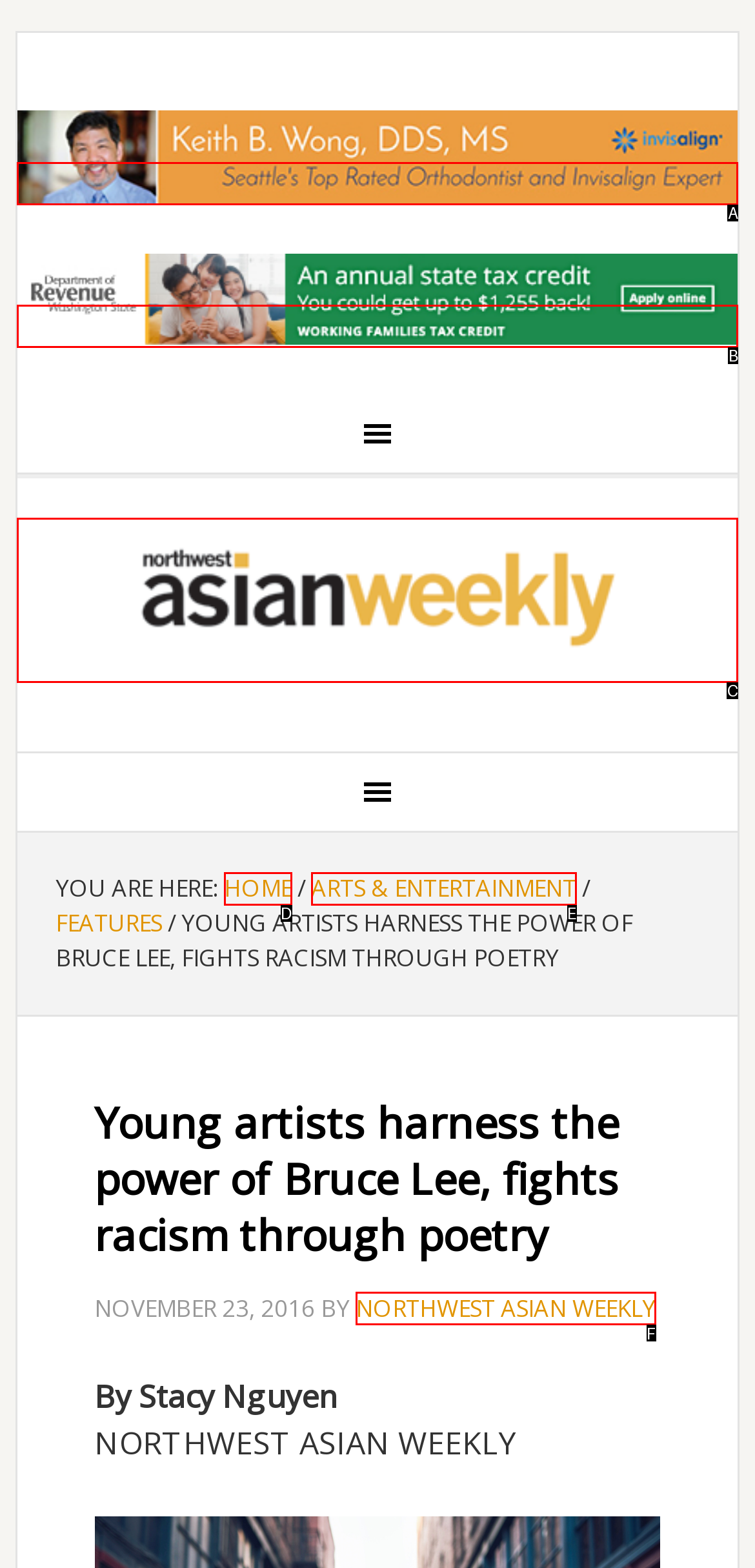From the given choices, identify the element that matches: menu
Answer with the letter of the selected option.

None